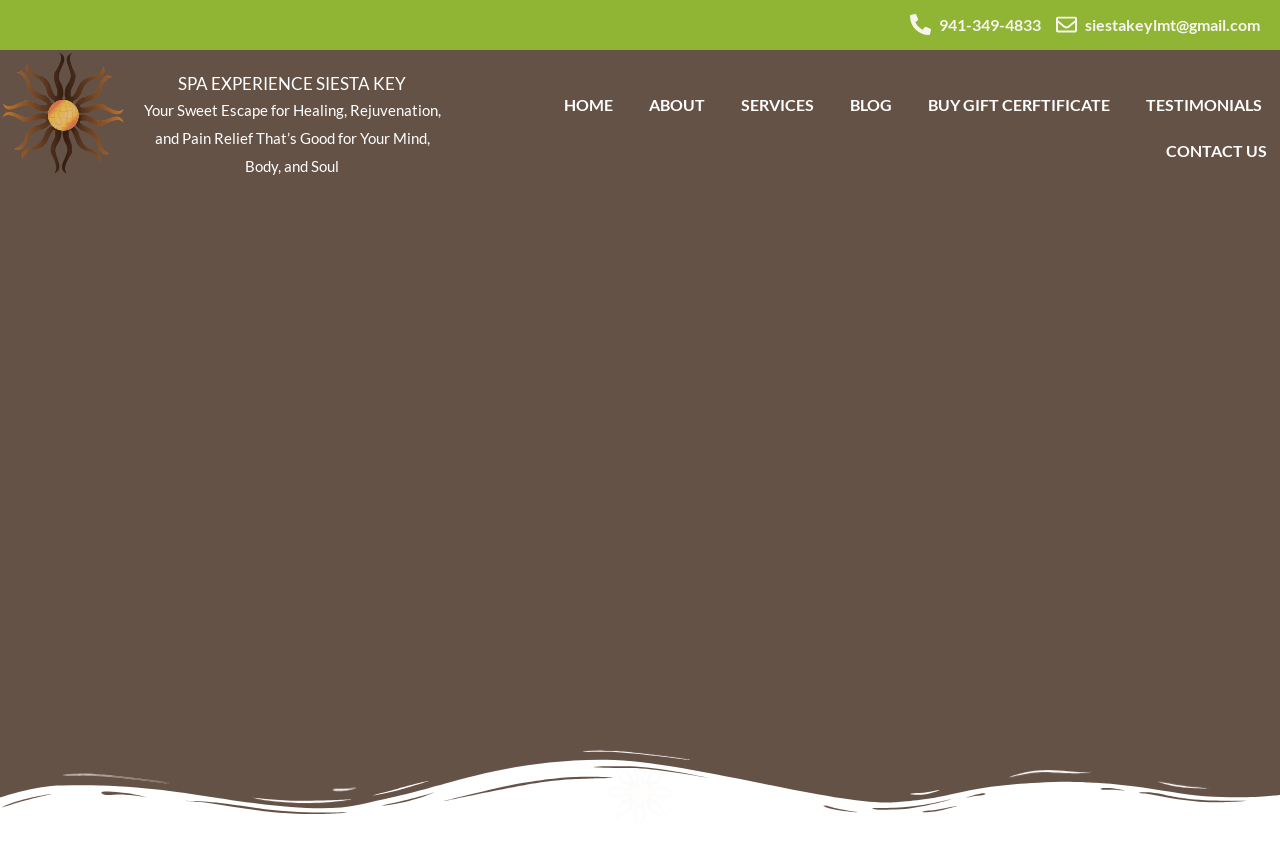What is the tagline of the wellness center?
Provide an in-depth and detailed explanation in response to the question.

I found the tagline of the wellness center by looking at the static text element 'Your Sweet Escape for Healing, Rejuvenation, and Pain Relief That’s Good for Your Mind, Body, and Soul' which is located below the logo and name of the wellness center.